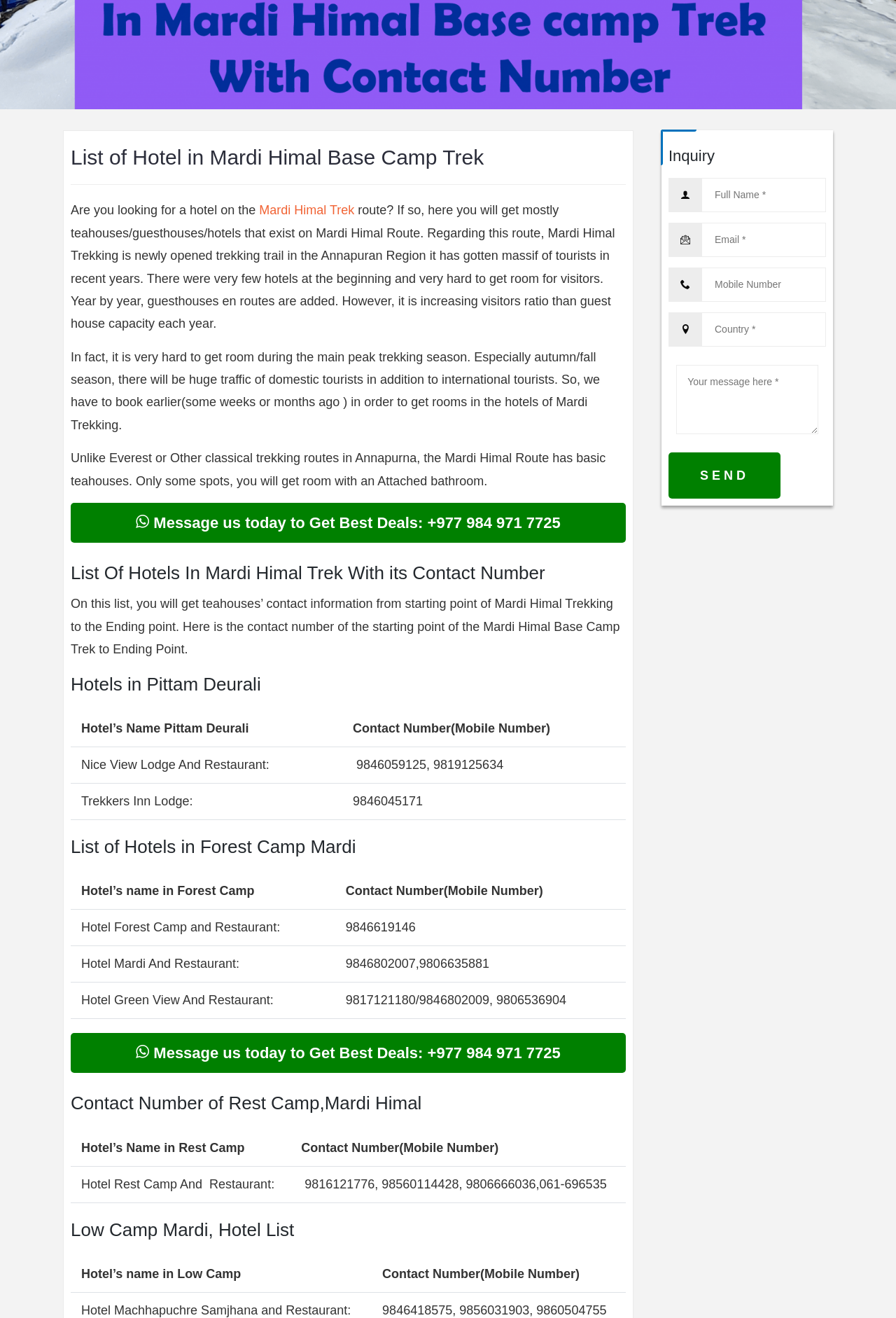Extract the bounding box coordinates for the UI element described as: "name="your-name" placeholder="Full Name *"".

[0.746, 0.135, 0.922, 0.161]